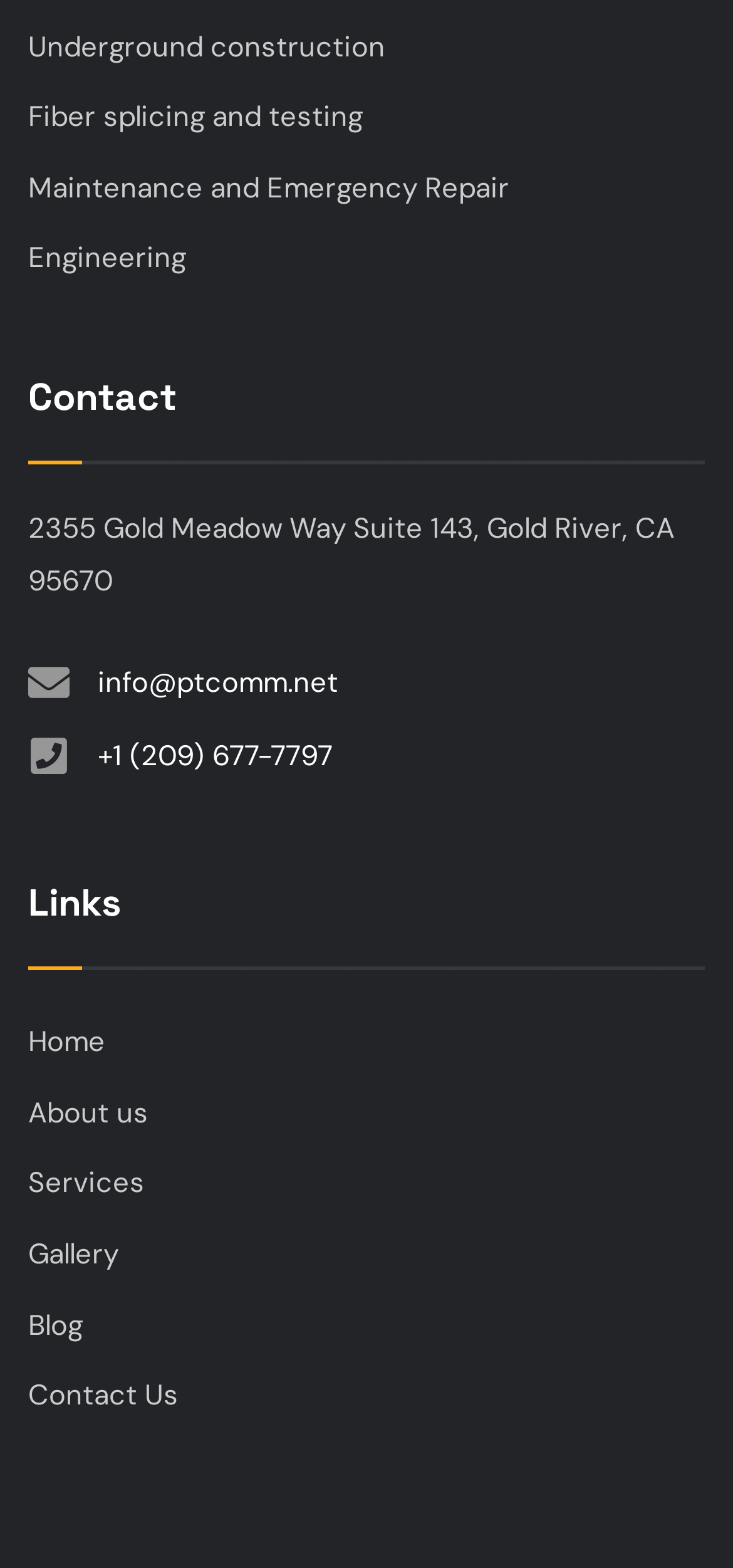What is the last link in the links section?
Based on the visual content, answer with a single word or a brief phrase.

Contact Us